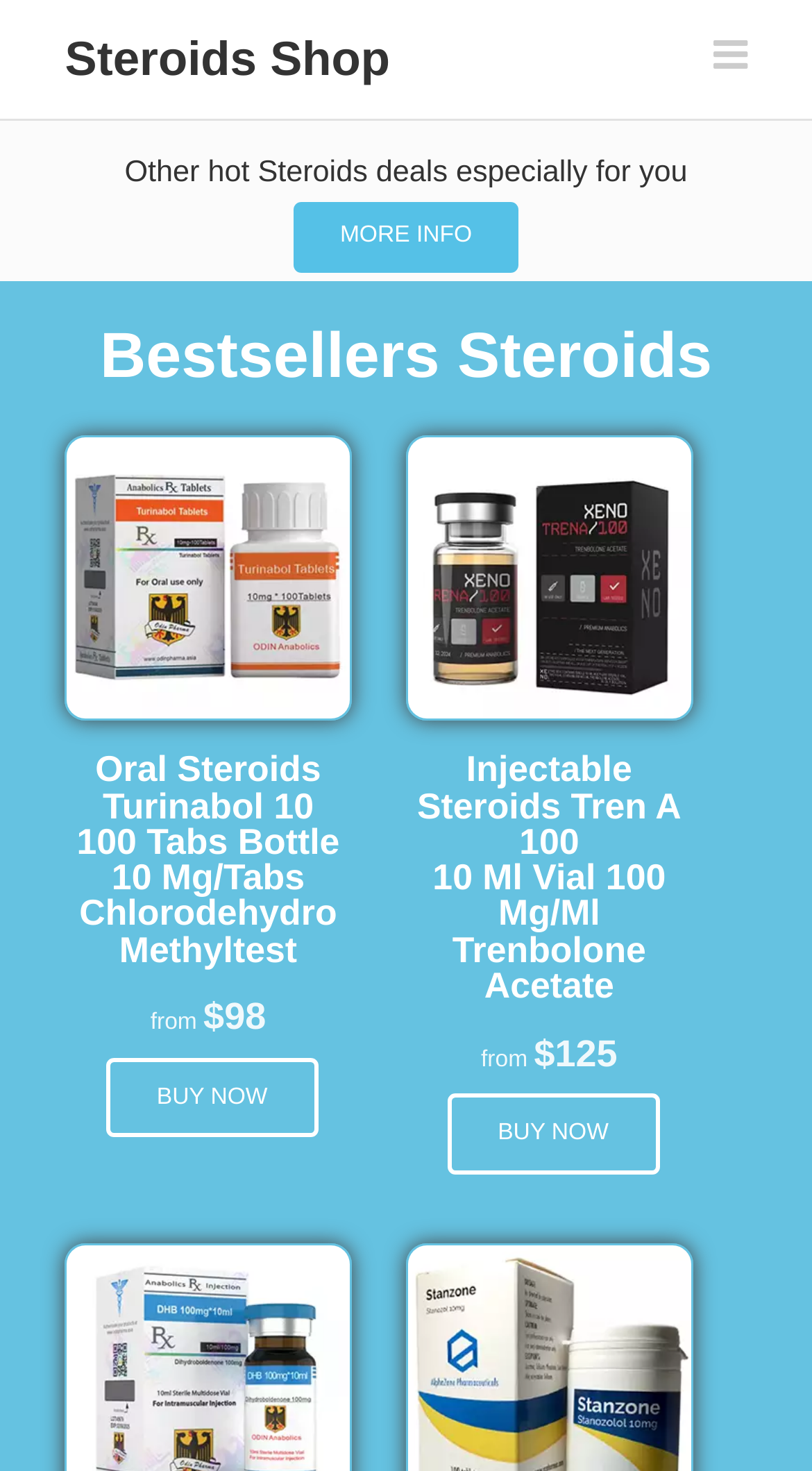What is the name of the first product displayed on the webpage?
Respond to the question with a well-detailed and thorough answer.

I found the name of the first product by looking at the heading element that says 'Oral Steroids Turinabol 10 100 Tabs Bottle 10 Mg/Tabs Chlorodehydro Methyltest'. The name of the product is 'Oral Steroids Turinabol 10'.